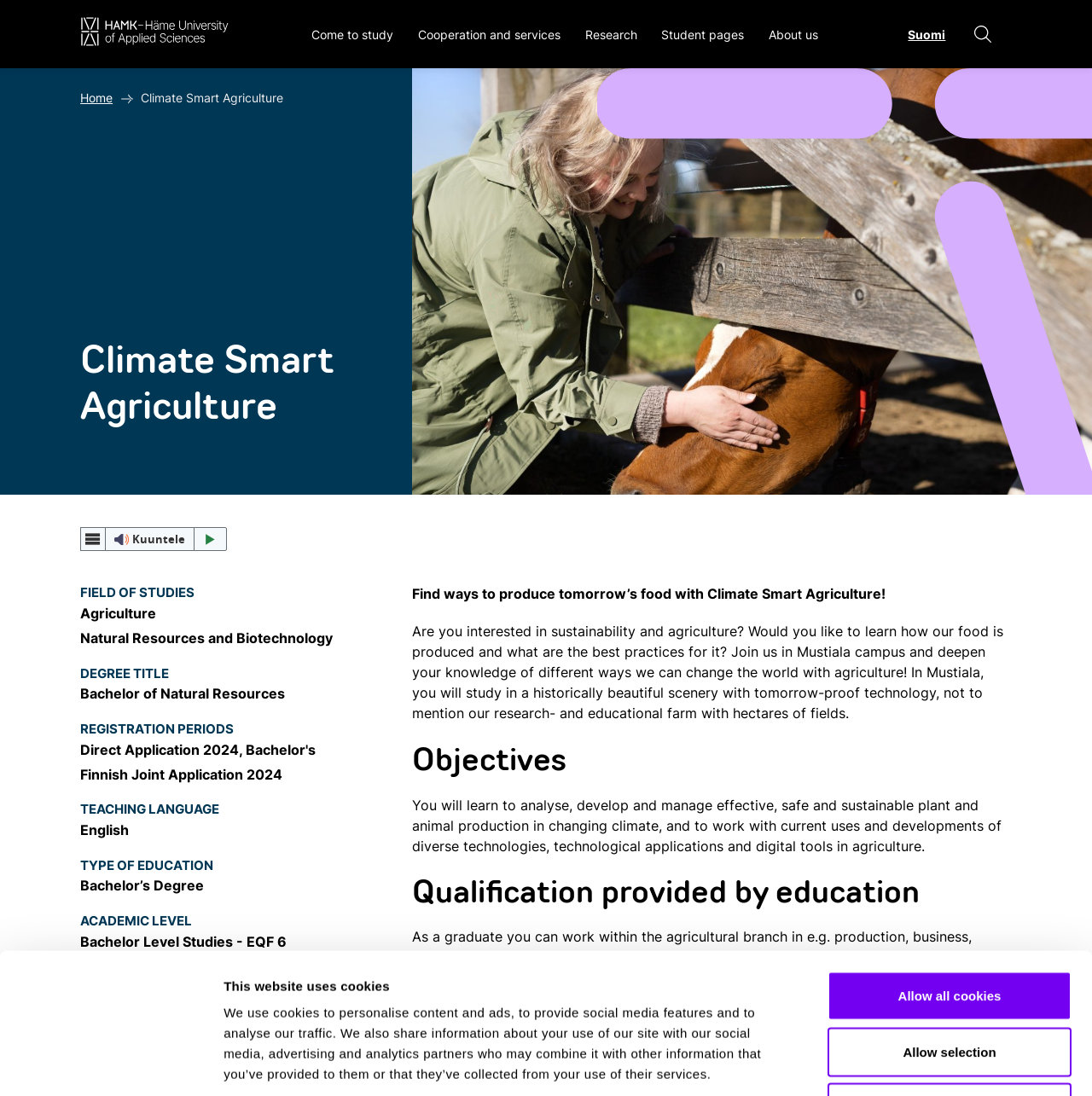Locate the bounding box coordinates of the element you need to click to accomplish the task described by this instruction: "Read the 'Climate Smart Agriculture' page".

[0.074, 0.082, 0.103, 0.096]